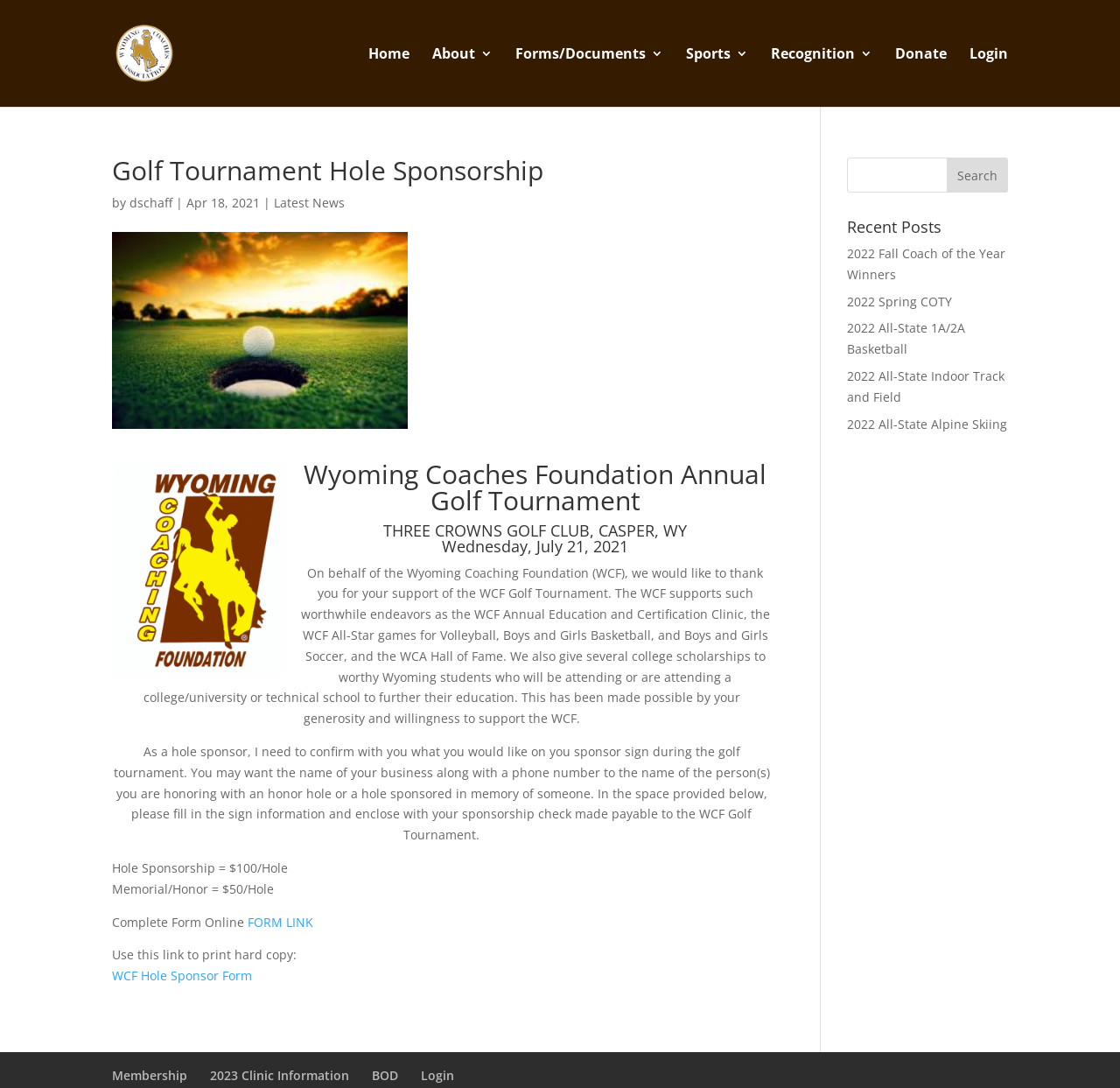Please find the bounding box coordinates for the clickable element needed to perform this instruction: "Click on the 'Donate' link".

[0.799, 0.043, 0.845, 0.098]